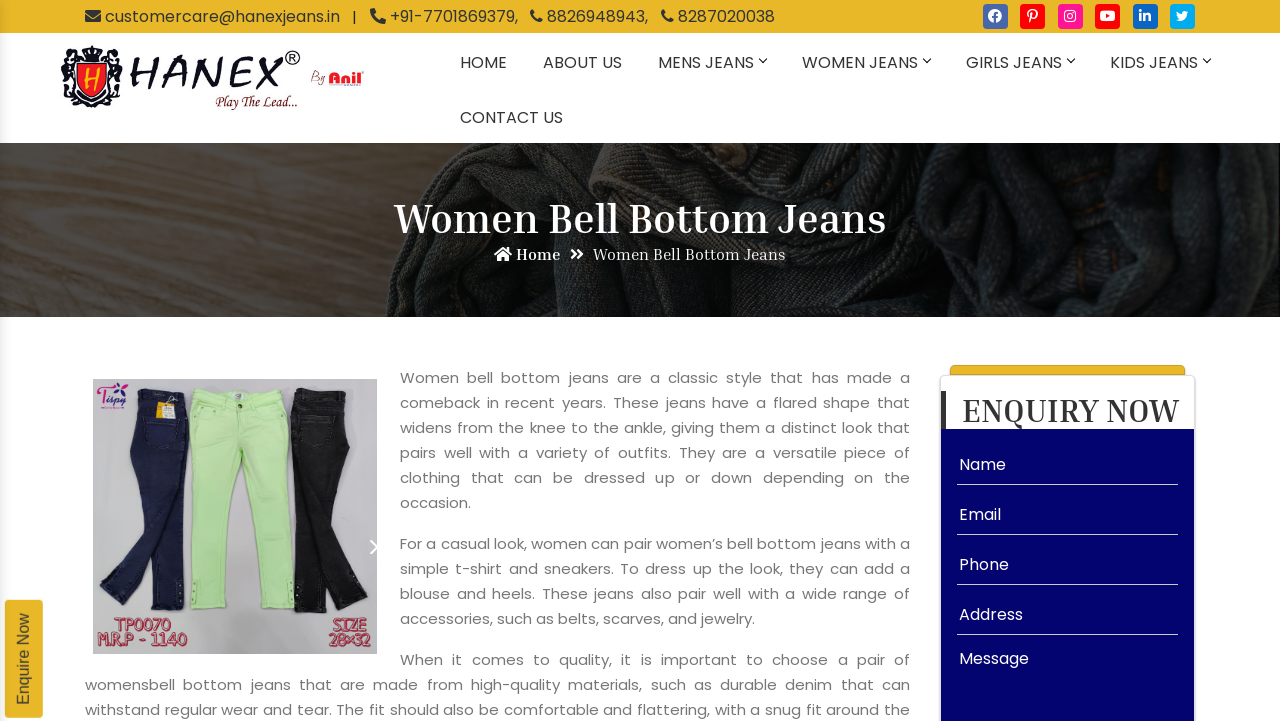Determine the bounding box coordinates for the area you should click to complete the following instruction: "Read the article about Moisturizing Magic".

None